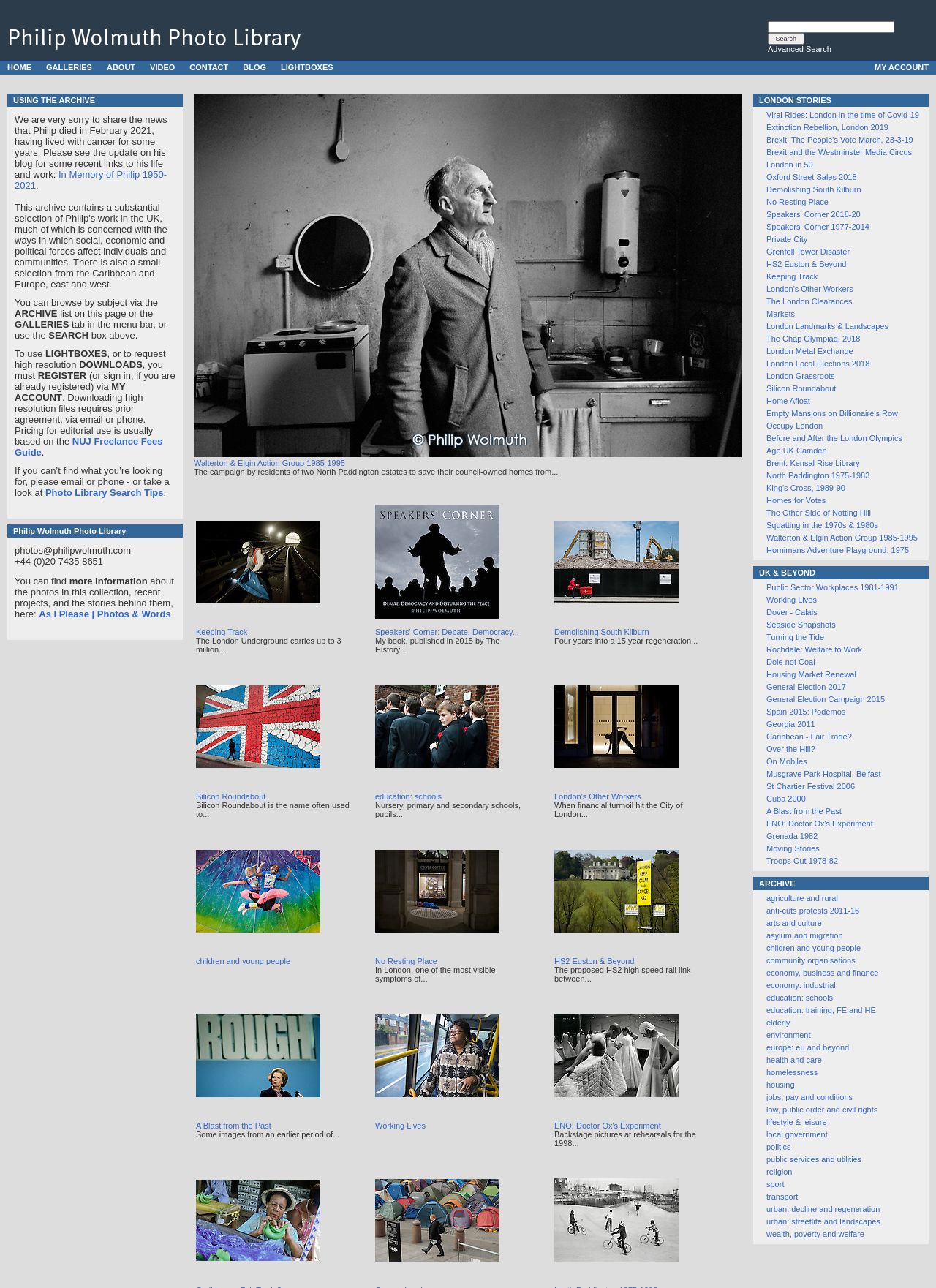Give a concise answer using only one word or phrase for this question:
What is the purpose of the search box?

To search for photos